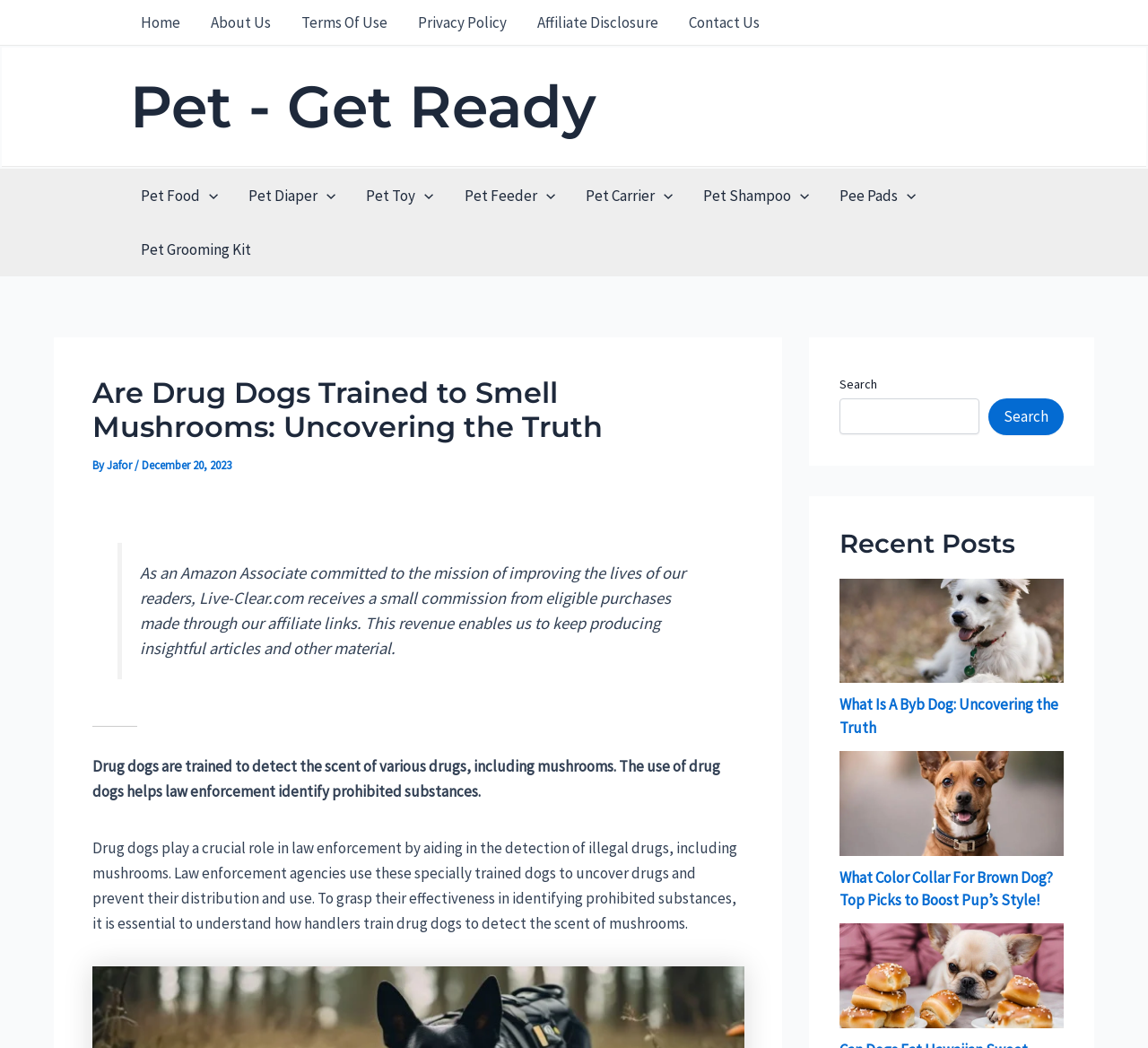Specify the bounding box coordinates of the region I need to click to perform the following instruction: "Click the 'Pet - Get Ready' link". The coordinates must be four float numbers in the range of 0 to 1, i.e., [left, top, right, bottom].

[0.113, 0.068, 0.52, 0.135]